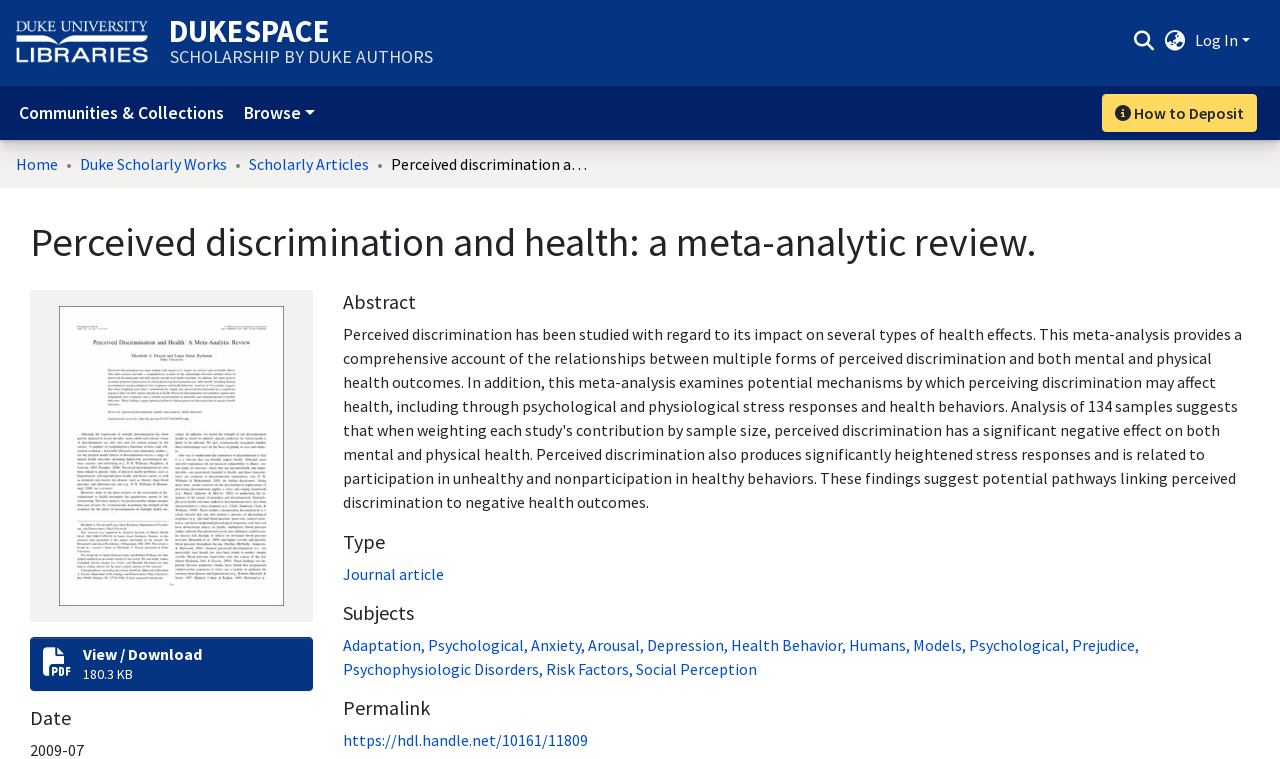Given the element description "Psychophysiologic Disorders," in the screenshot, predict the bounding box coordinates of that UI element.

[0.268, 0.868, 0.426, 0.895]